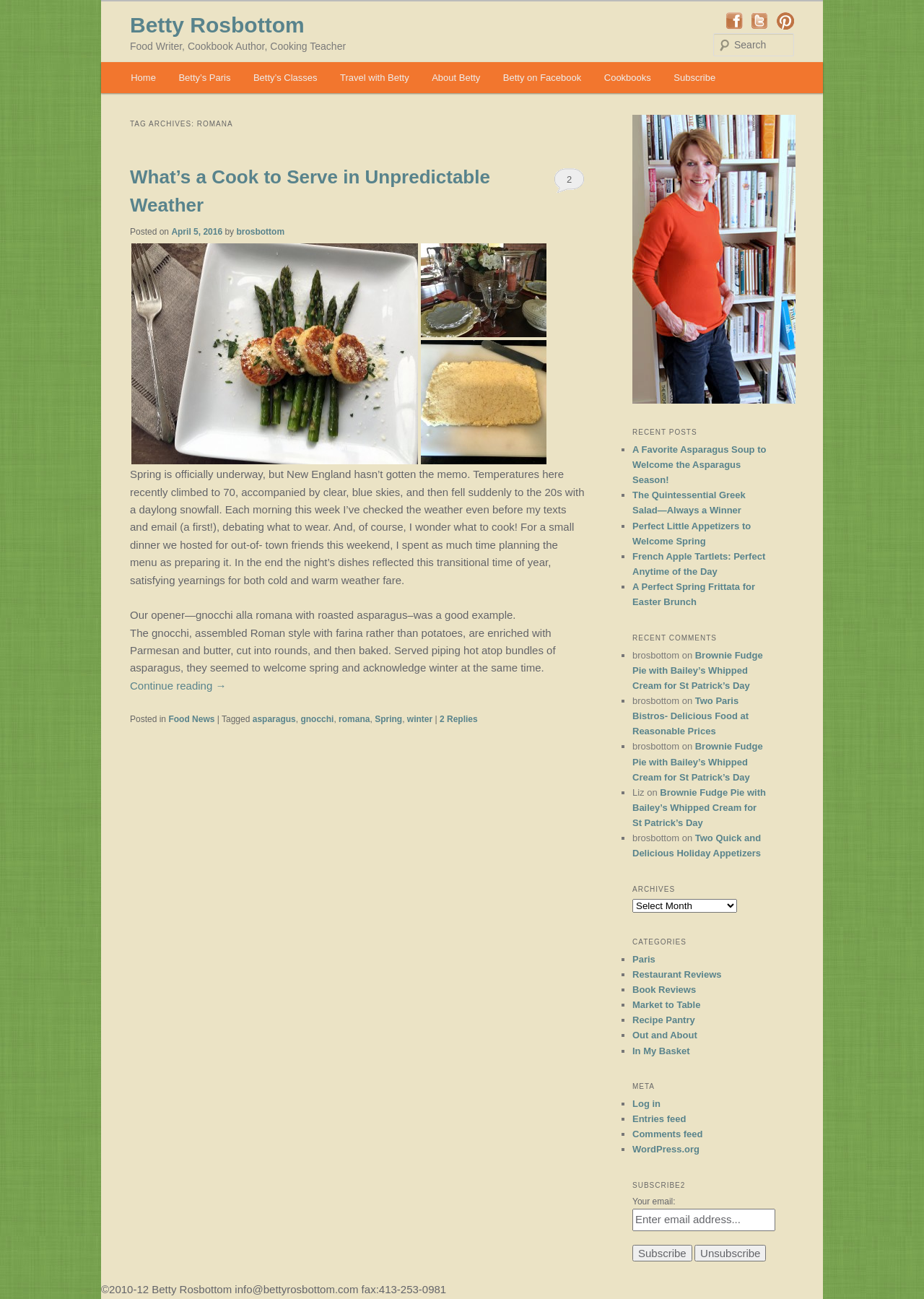Using the element description: "Recipe Pantry", determine the bounding box coordinates for the specified UI element. The coordinates should be four float numbers between 0 and 1, [left, top, right, bottom].

[0.684, 0.781, 0.752, 0.789]